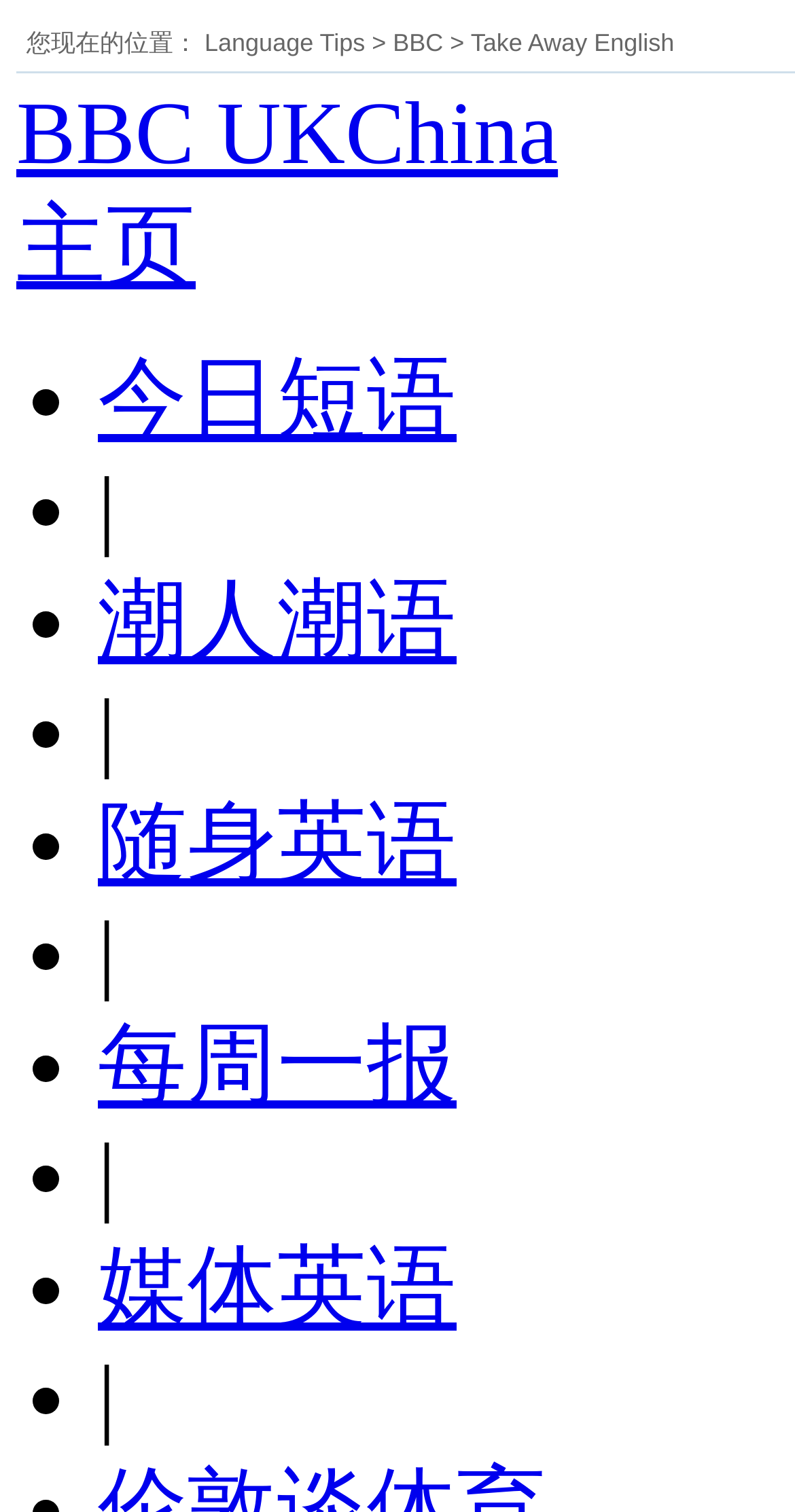How many list markers are there?
Answer the question with a single word or phrase derived from the image.

9